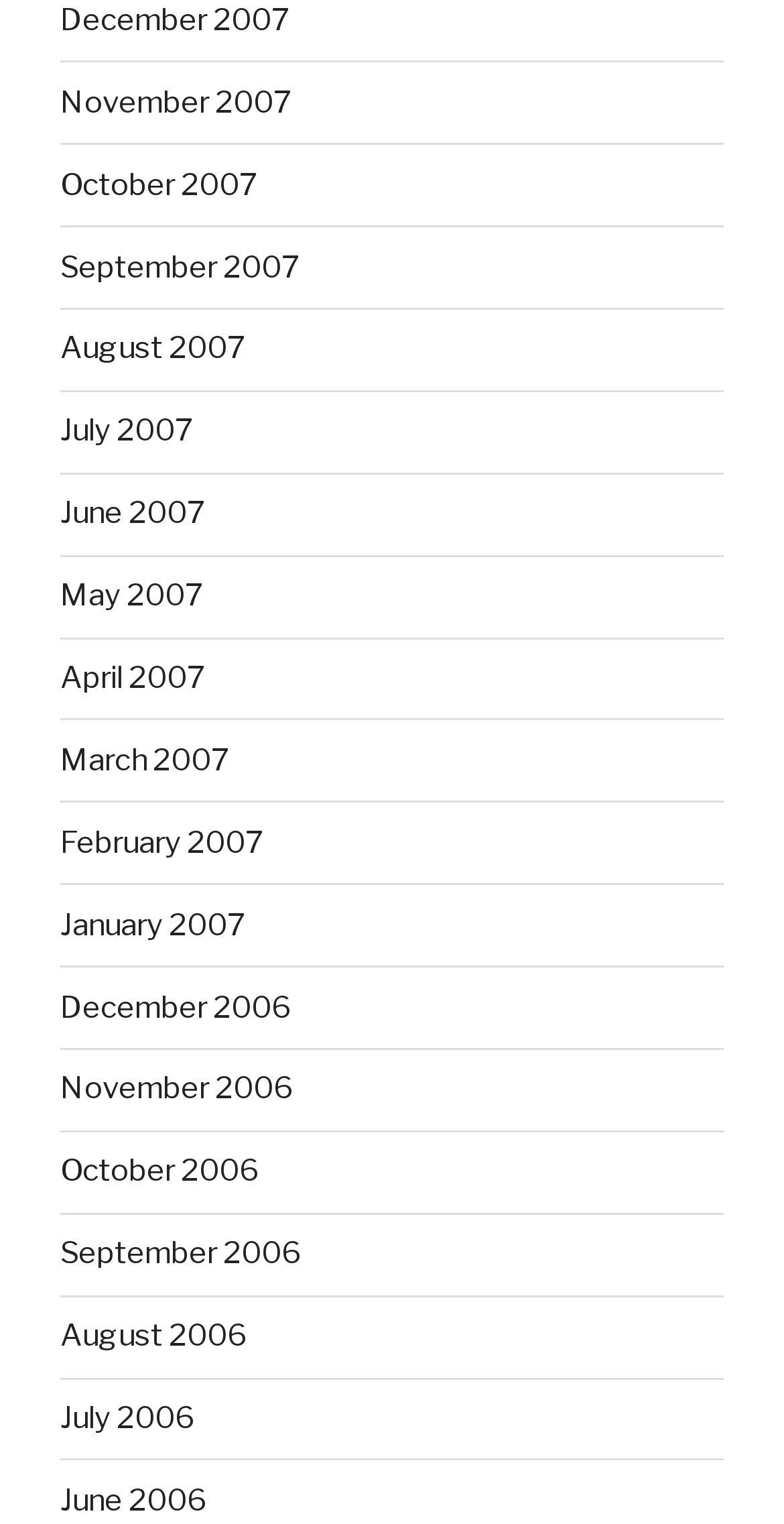Predict the bounding box coordinates of the UI element that matches this description: "June 2007". The coordinates should be in the format [left, top, right, bottom] with each value between 0 and 1.

[0.077, 0.325, 0.262, 0.349]